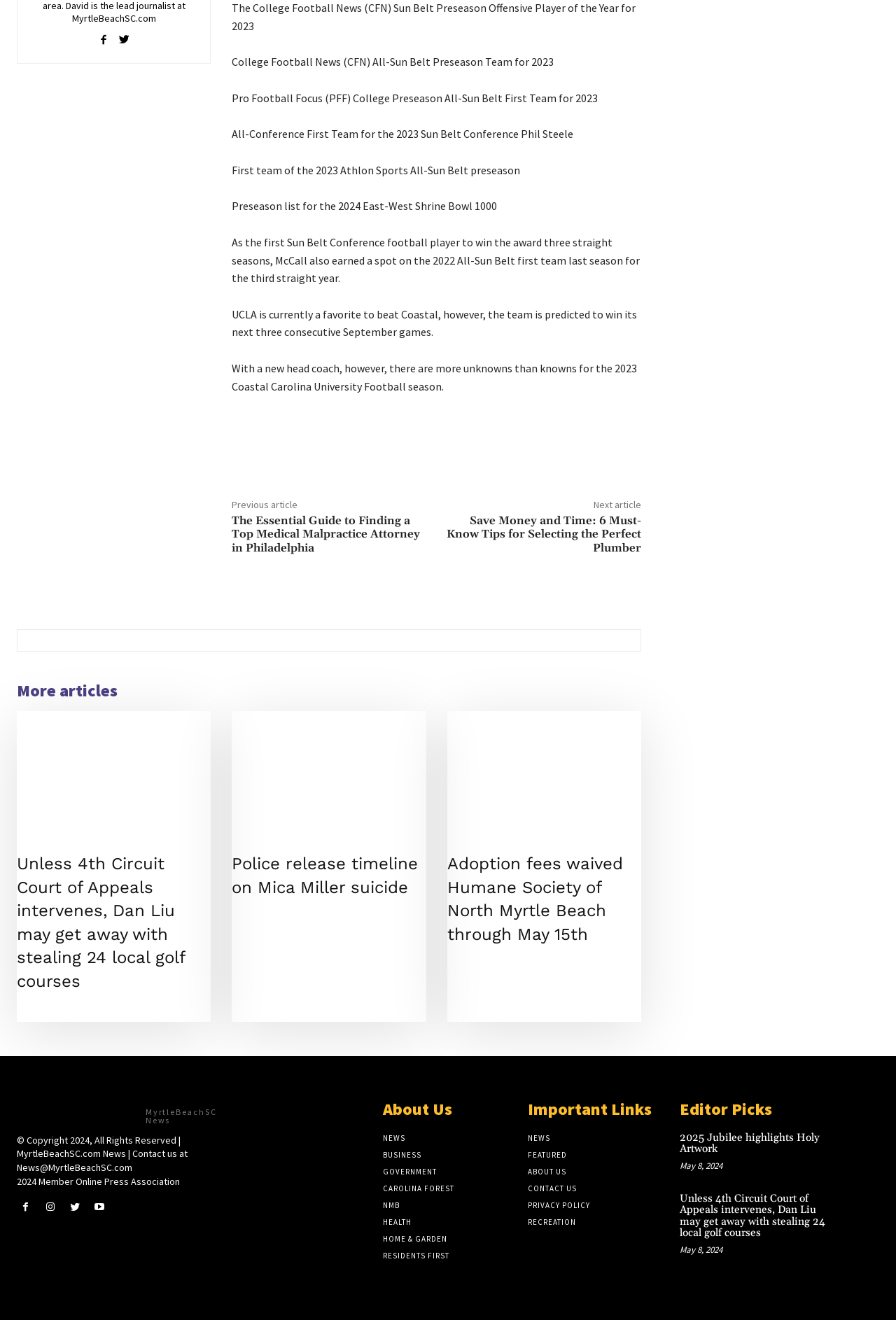Please answer the following question using a single word or phrase: What is the purpose of the 'Share' button?

To share the article